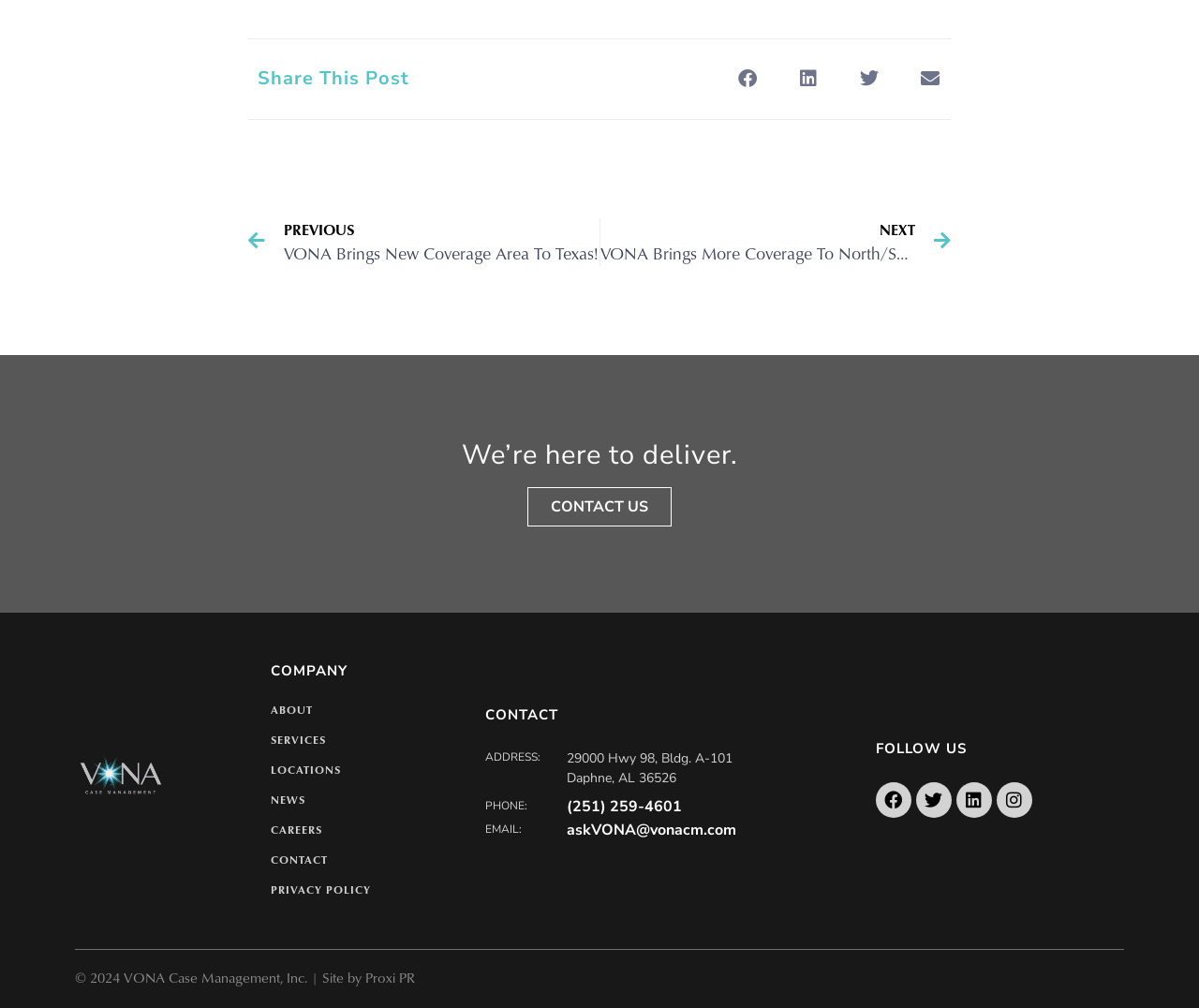Answer the following query with a single word or phrase:
What social media platforms can you follow the company on?

Facebook, Twitter, Linkedin, Instagram